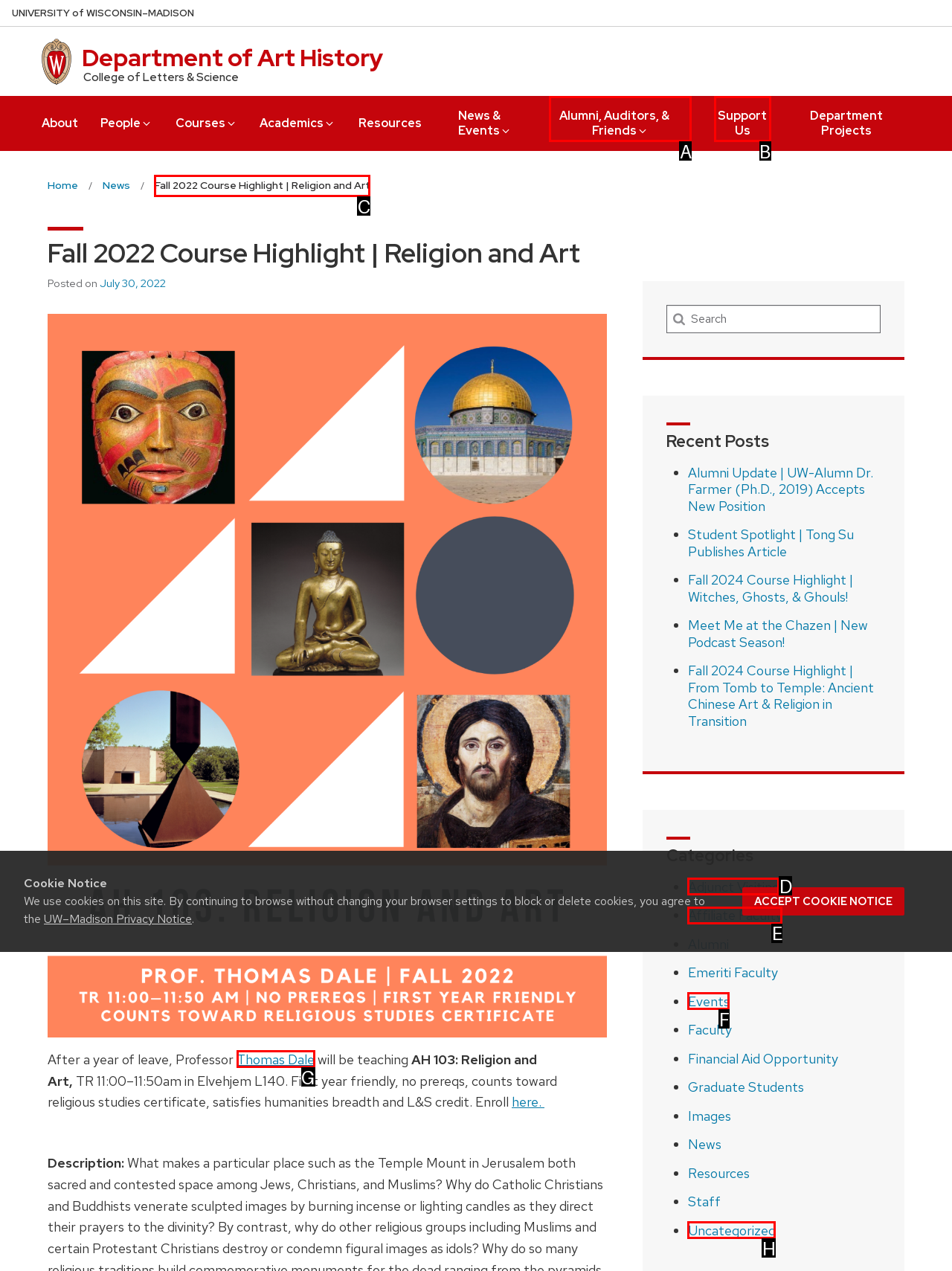Find the appropriate UI element to complete the task: Click the 'Fall 2022 Course Highlight | Religion and Art' link. Indicate your choice by providing the letter of the element.

C